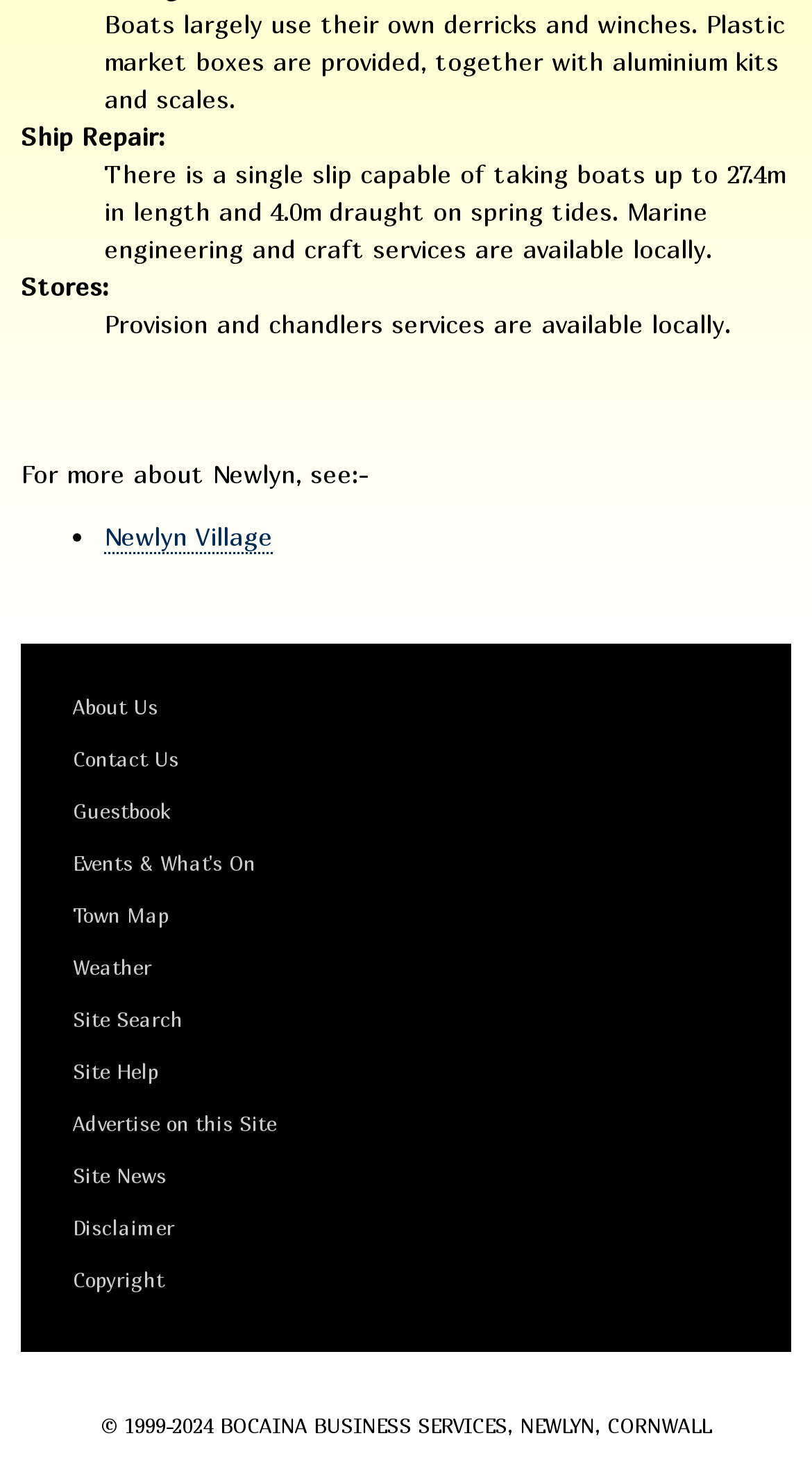What is provided for boats in terms of market boxes?
Using the image as a reference, answer the question in detail.

The answer can be found in the DescriptionListDetail element, which describes the initial information about boats. The text 'Plastic market boxes are provided, together with aluminium kits and scales.' provides the information about what is provided for boats in terms of market boxes.